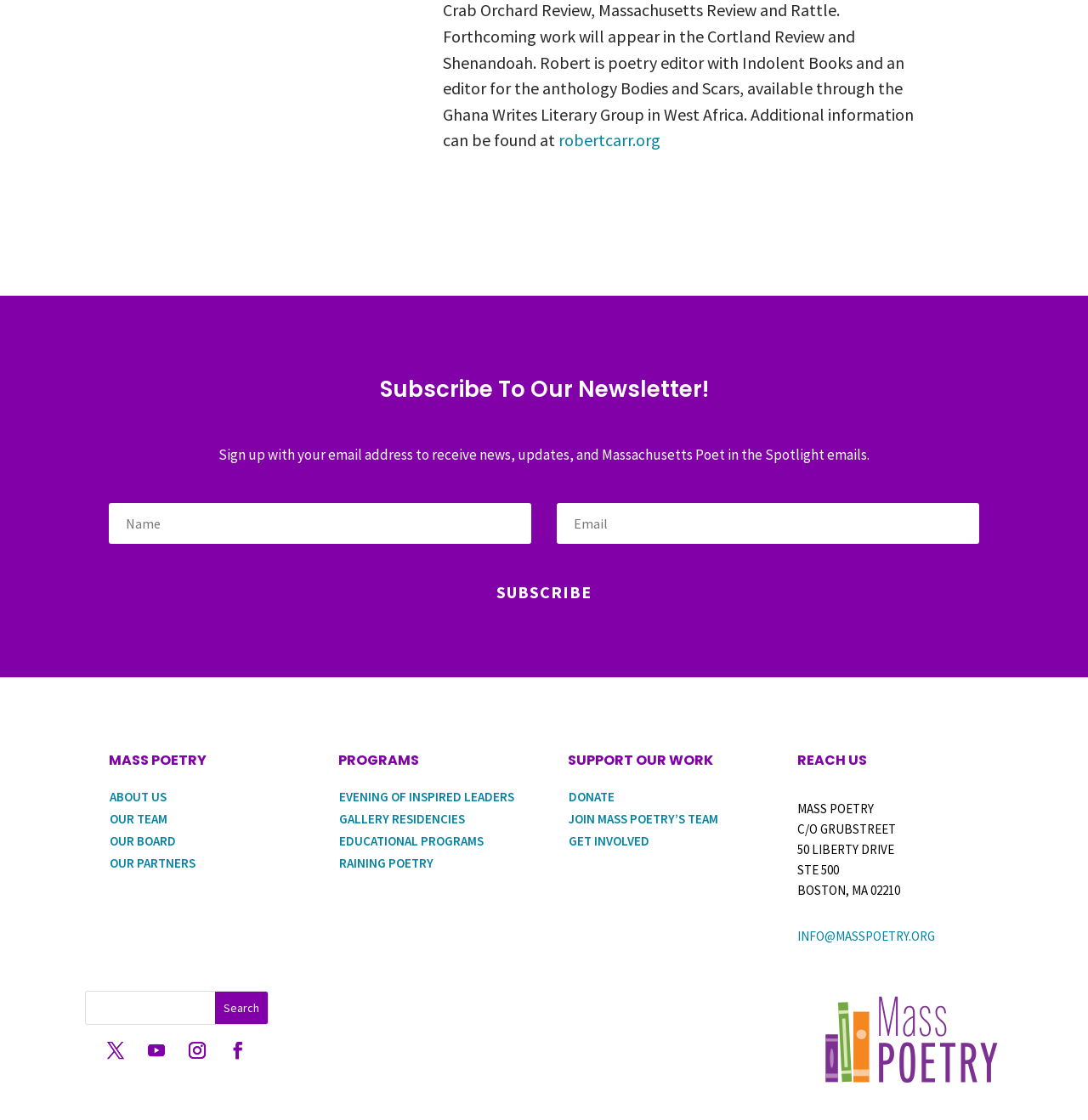Identify the bounding box for the UI element described as: "Okuti Camp". The coordinates should be four float numbers between 0 and 1, i.e., [left, top, right, bottom].

None